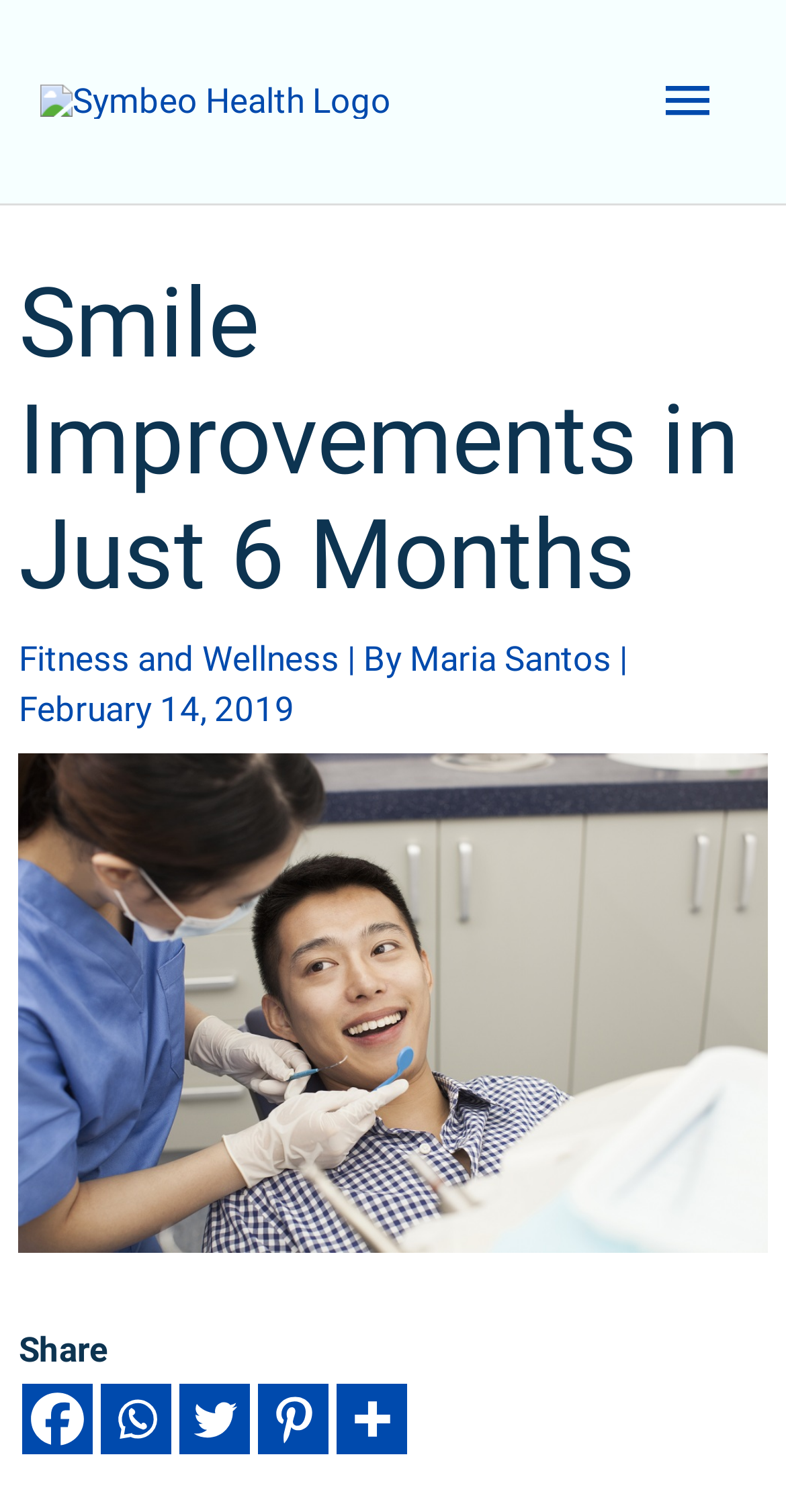Identify and generate the primary title of the webpage.

Smile Improvements in Just 6 Months